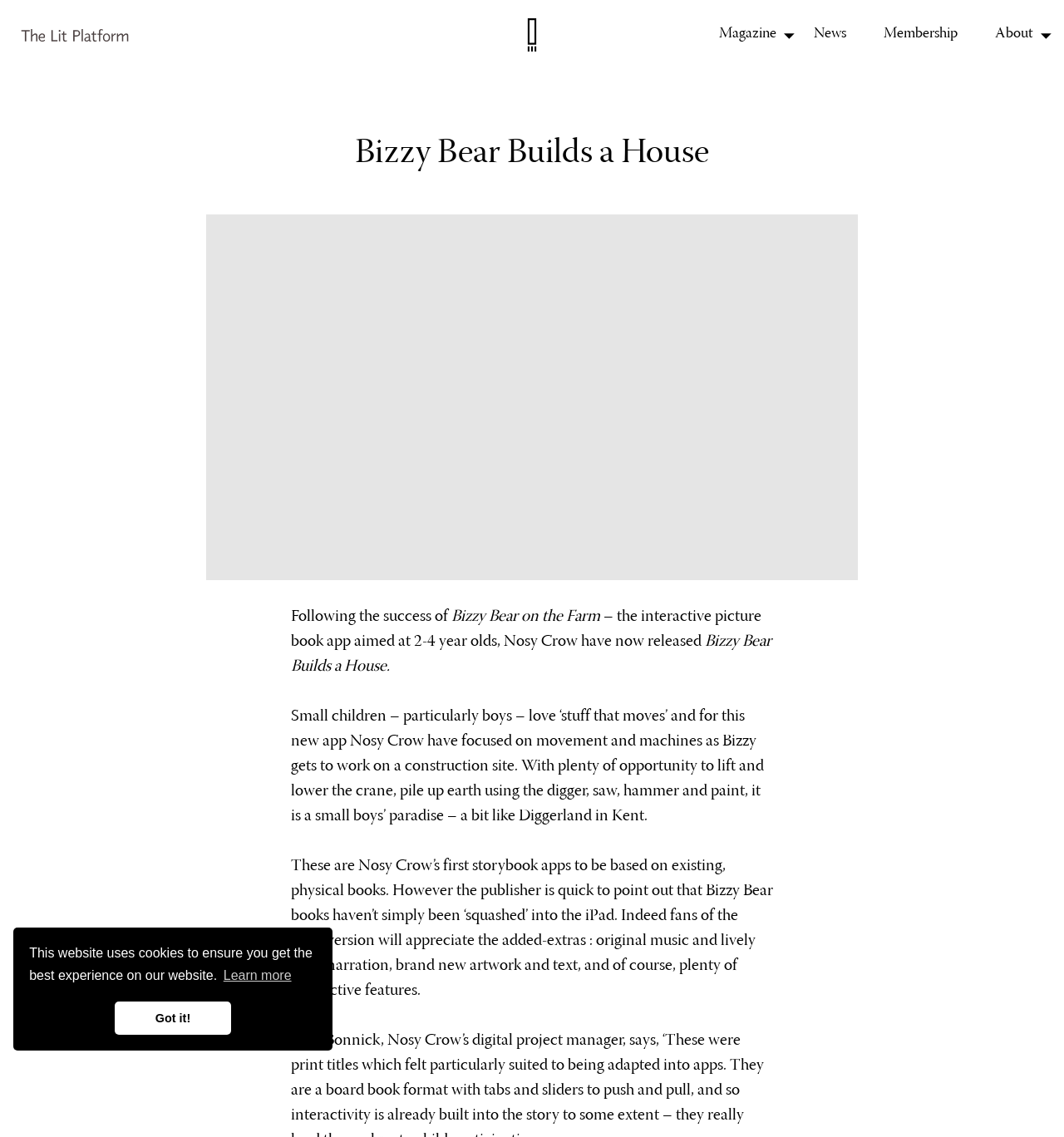Offer a meticulous caption that includes all visible features of the webpage.

The webpage is about Bizzy Bear Builds a House, a new interactive picture book app aimed at 2-4 year olds. At the top of the page, there is a cookie consent dialog with a message explaining the use of cookies on the website. The dialog has two buttons, "Learn more about cookies" and "Dismiss cookie message".

Below the cookie consent dialog, there is a logo on the top left corner of the page, and a bookmark icon on the top right corner. The top navigation menu has four links: "Magazine", "News", "Membership", and "About", which are aligned horizontally across the top of the page.

The main content of the page is divided into two sections. The first section has a heading "Bizzy Bear Builds a House" and a brief introduction to the app, which is a follow-up to the successful "Bizzy Bear on the Farm" app. The introduction is written in three paragraphs, describing the app's features and target audience.

The second section of the main content is a longer article that discusses the app's development, its interactive features, and how it differs from the physical book version. The article is written in two paragraphs, with the first paragraph describing the app's focus on movement and machines, and the second paragraph explaining how the app is not just a digital version of the physical book, but rather a unique experience with added extras such as original music, narration, and interactive features.